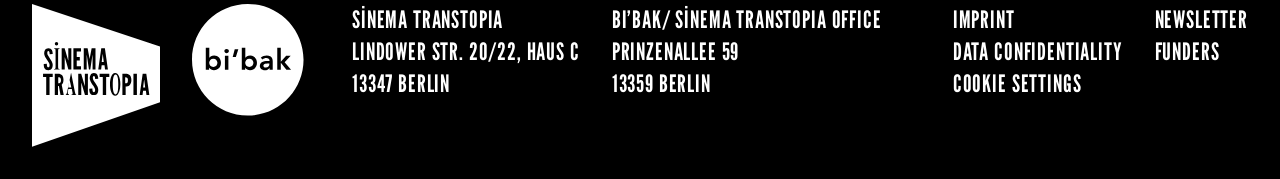Kindly respond to the following question with a single word or a brief phrase: 
How many links are there in the footer section?

5